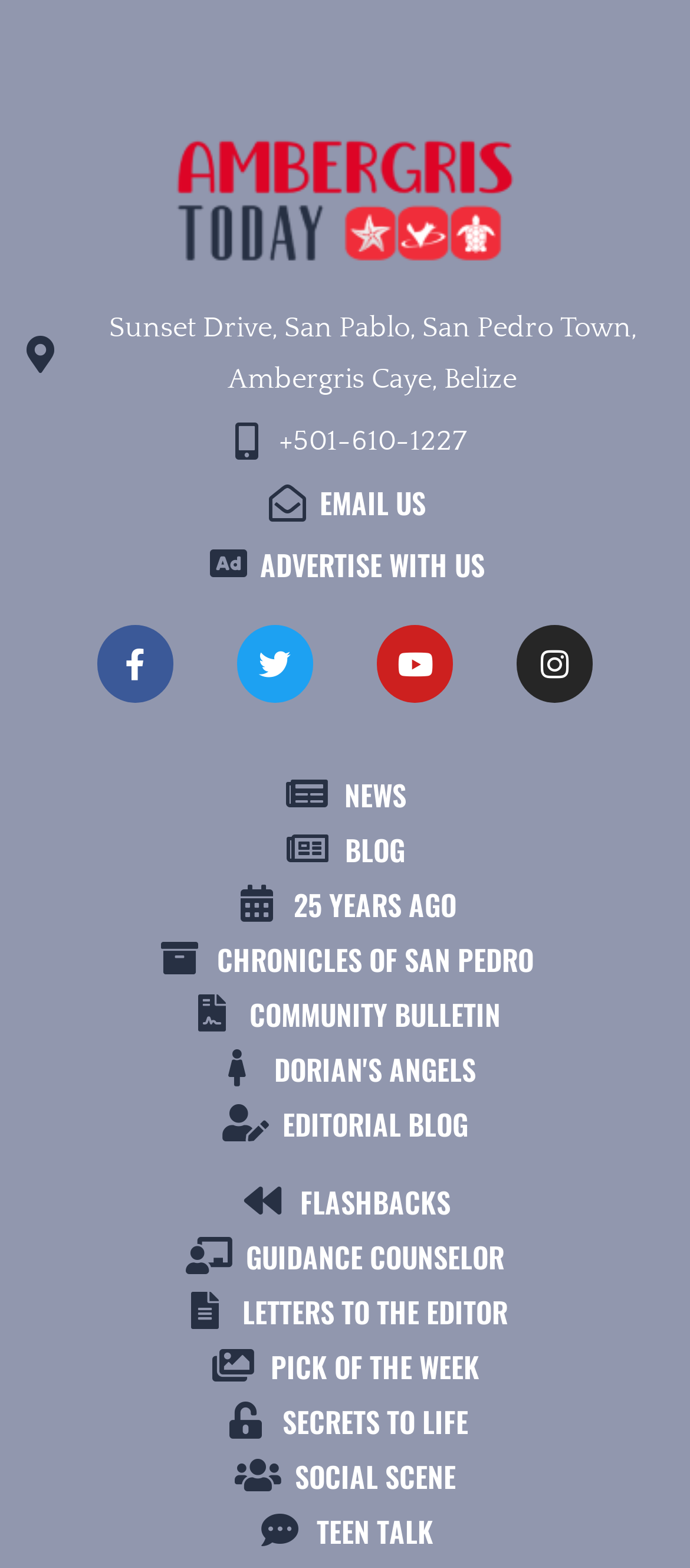Please examine the image and answer the question with a detailed explanation:
How many categories are available in the news section?

I counted the number of link elements under the news section, which are NEWS, BLOG, 25 YEARS AGO, CHRONICLES OF SAN PEDRO, COMMUNITY BULLETIN, DORIAN'S ANGELS, EDITORIAL BLOG, FLASHBACKS, GUIDANCE COUNSELOR, LETTERS TO THE EDITOR, PICK OF THE WEEK, SECRETS TO LIFE, SOCIAL SCENE, and TEEN TALK, and found that there are 14 categories available.